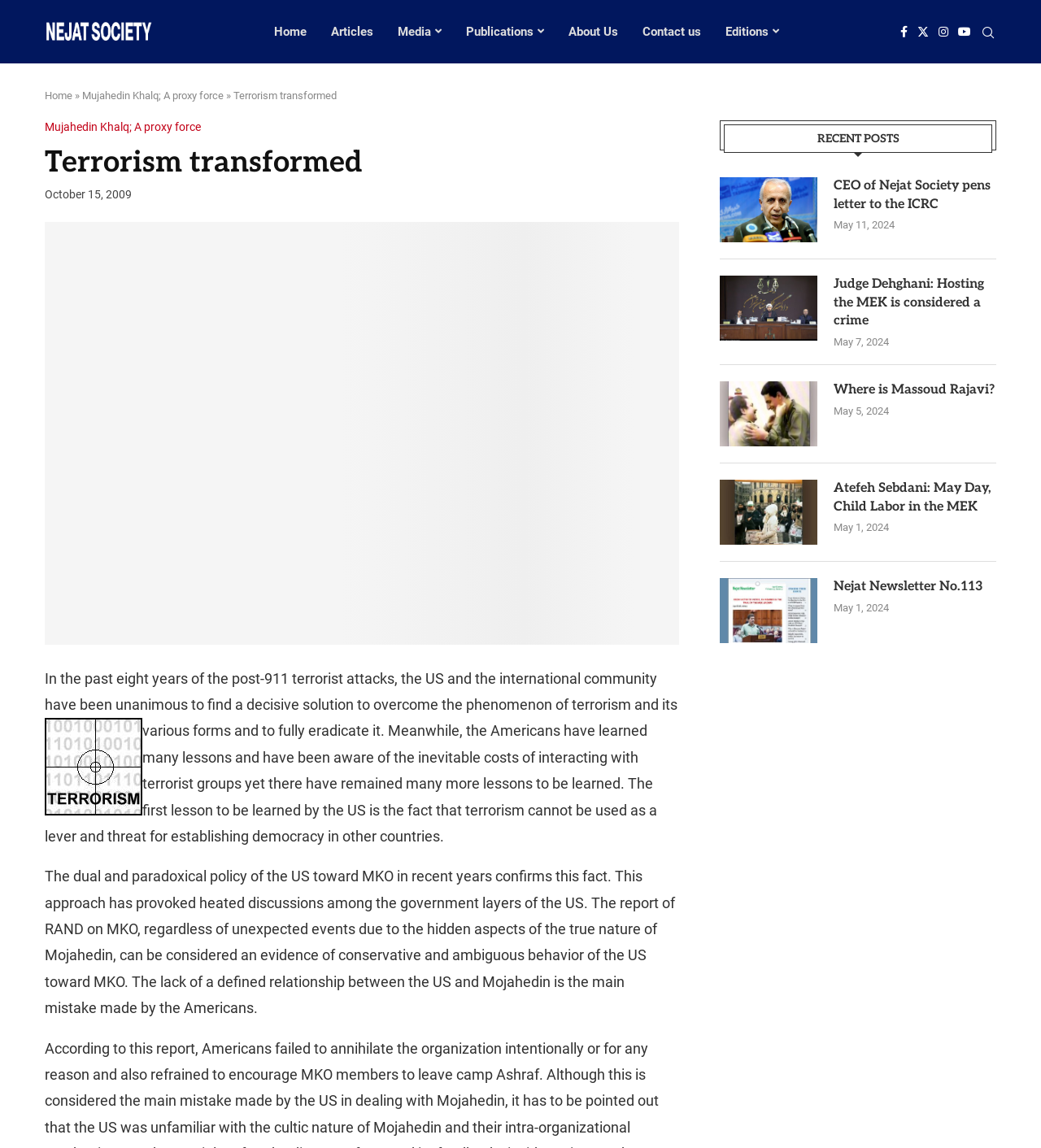Specify the bounding box coordinates of the area to click in order to follow the given instruction: "Read the article about Mujahedin Khalq."

[0.079, 0.078, 0.215, 0.089]